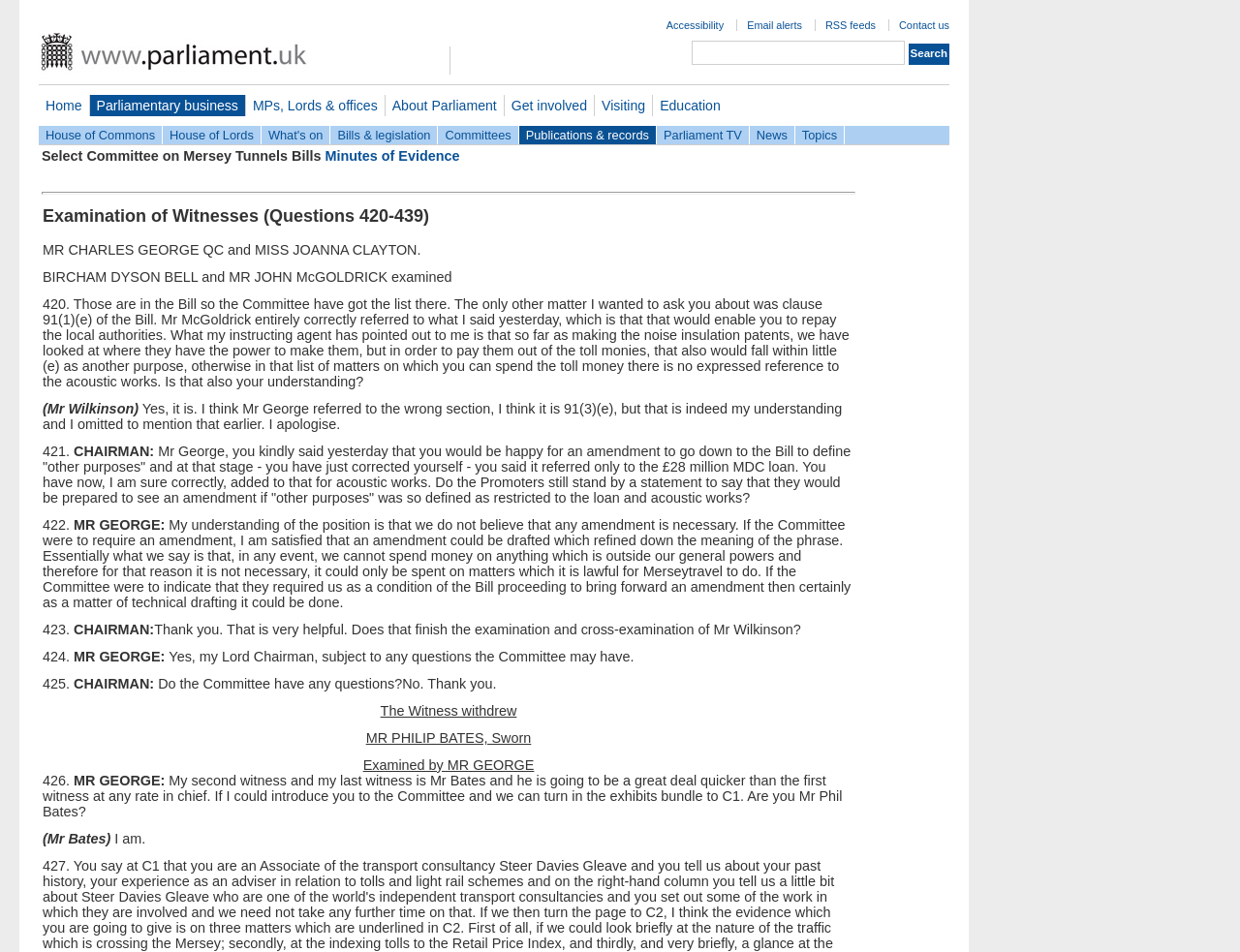Who is the first witness mentioned in the webpage?
Please look at the screenshot and answer using one word or phrase.

Mr. Wilkinson